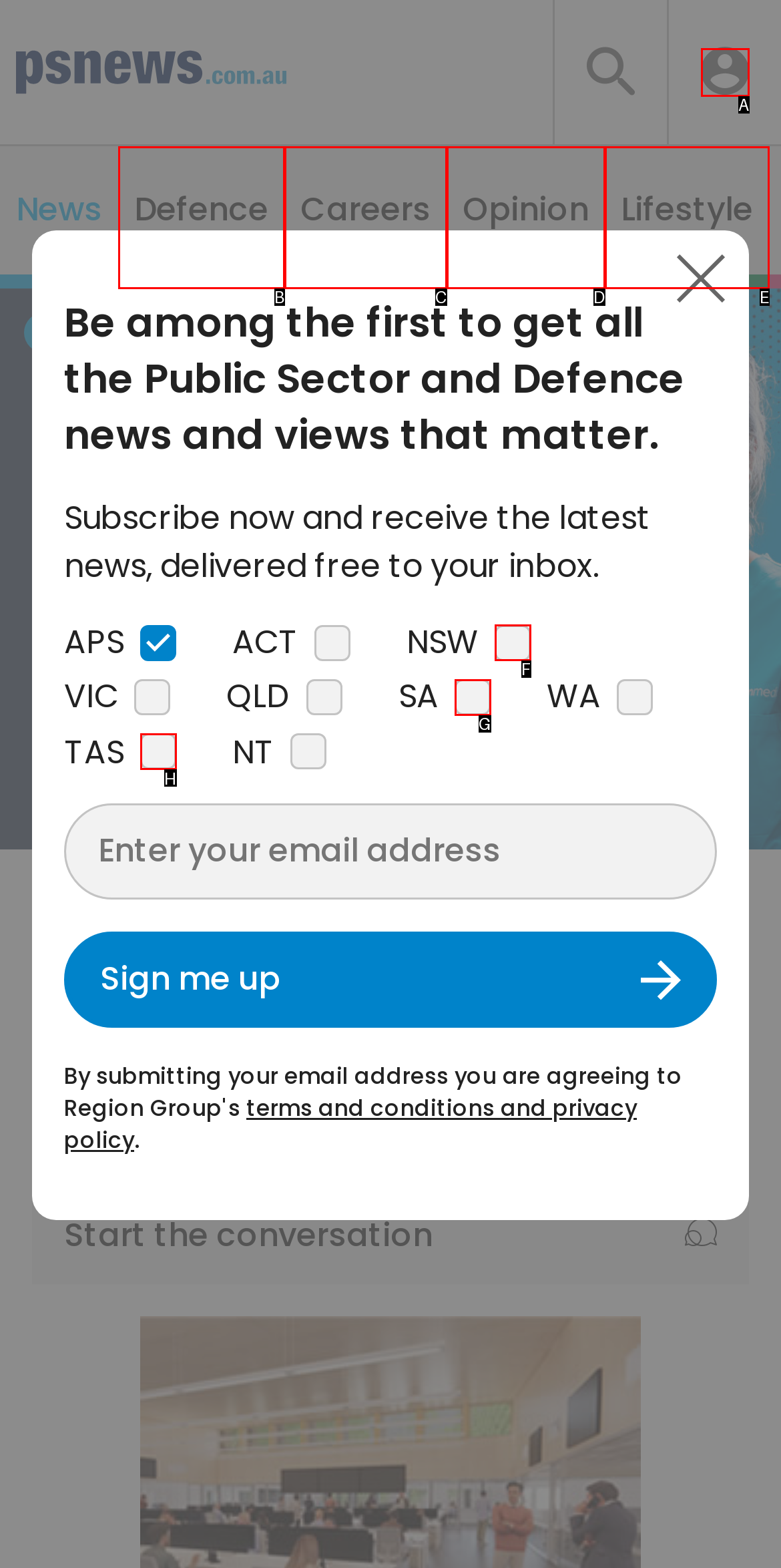Using the description: Opinion, find the HTML element that matches it. Answer with the letter of the chosen option.

D